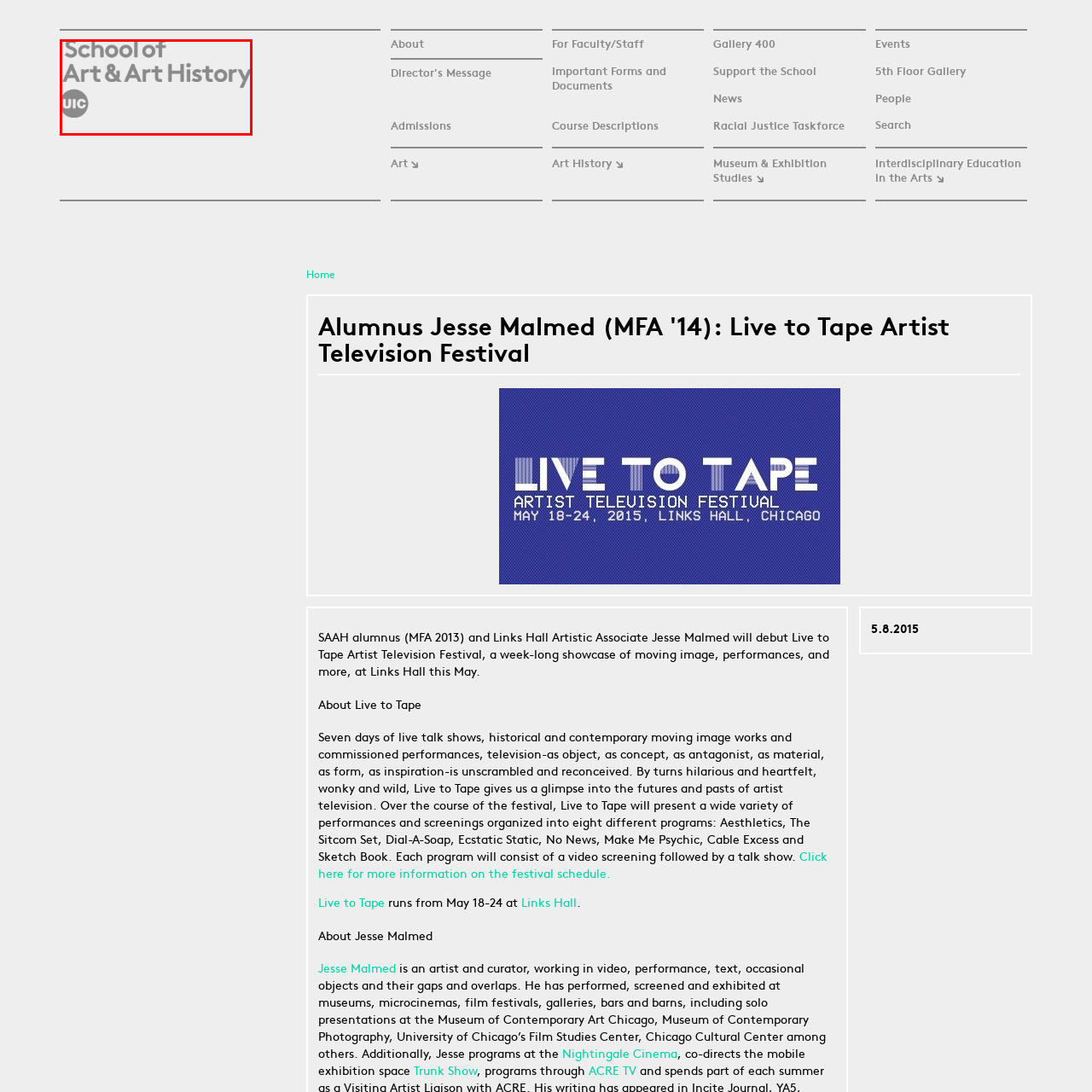What is the purpose of the logo?
Carefully scrutinize the image inside the red bounding box and generate a comprehensive answer, drawing from the visual content.

The logo serves as a representation of the academic institution's commitment to fostering creativity and scholarship in the arts, inviting students and visitors alike to engage with its vibrant educational community, which suggests that the purpose of the logo is to represent the academic institution.